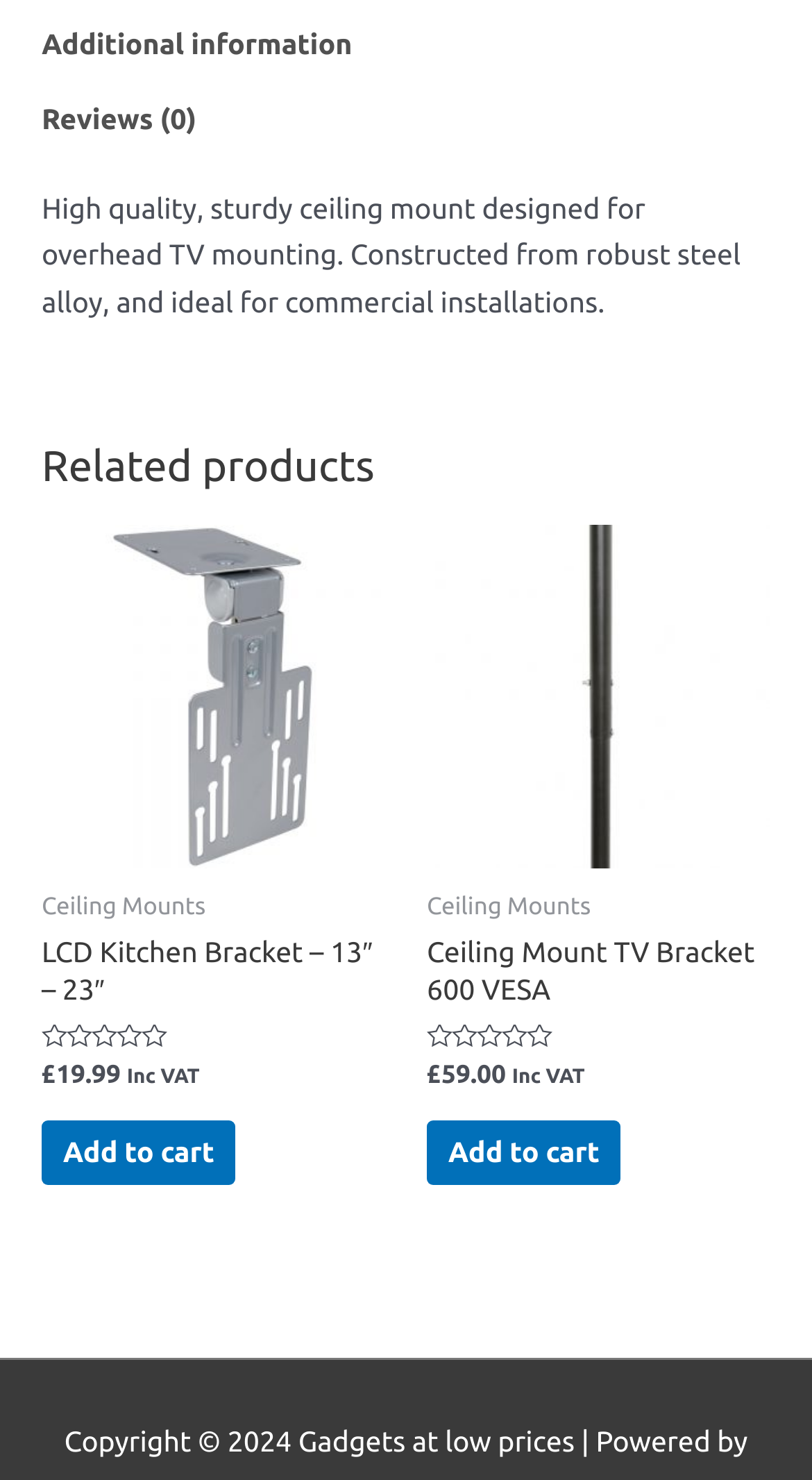Determine the bounding box coordinates for the UI element described. Format the coordinates as (top-left x, top-left y, bottom-right x, bottom-right y) and ensure all values are between 0 and 1. Element description: Add to cart

[0.051, 0.757, 0.29, 0.801]